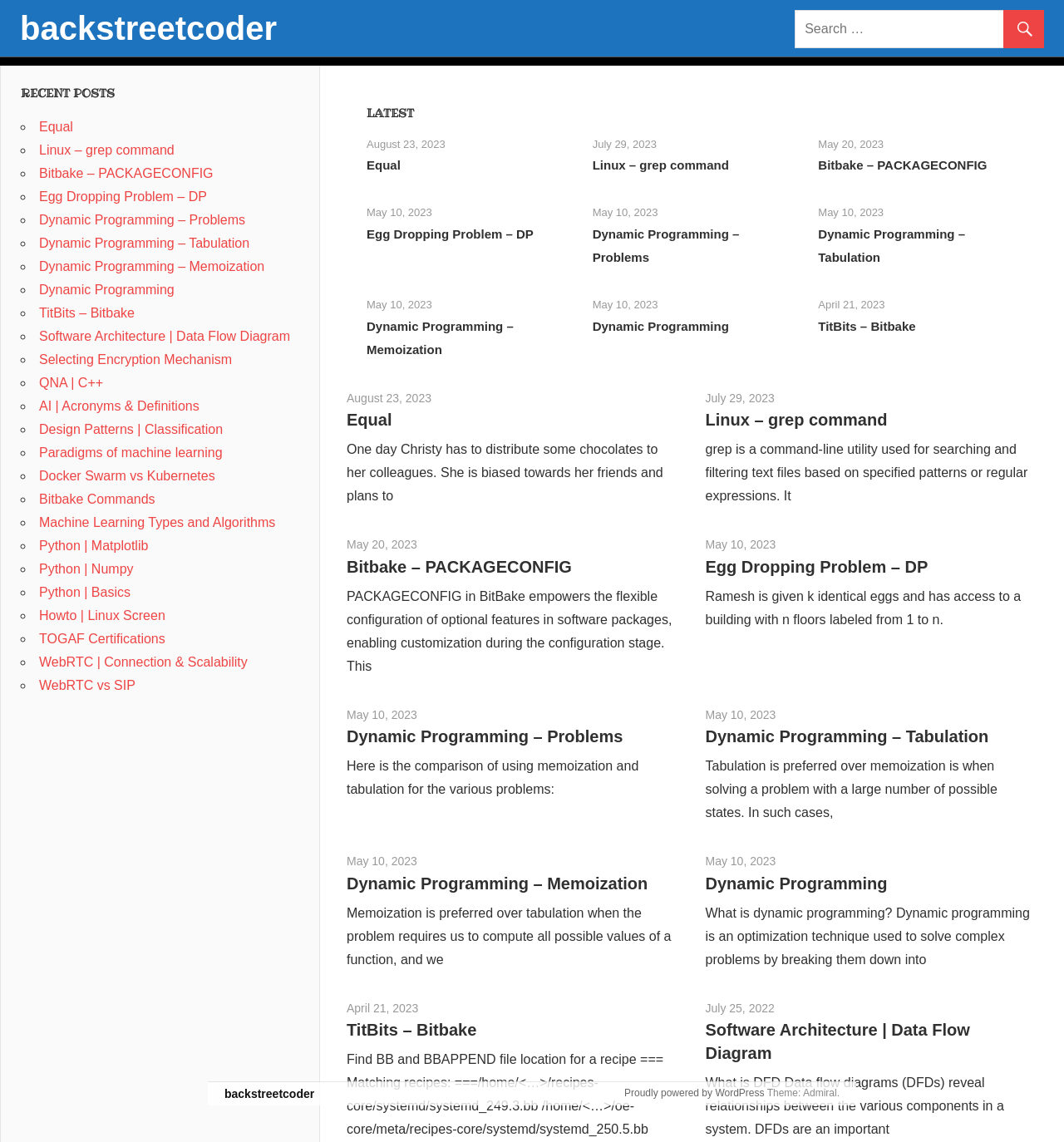Could you indicate the bounding box coordinates of the region to click in order to complete this instruction: "learn about Linux – grep command".

[0.557, 0.139, 0.685, 0.151]